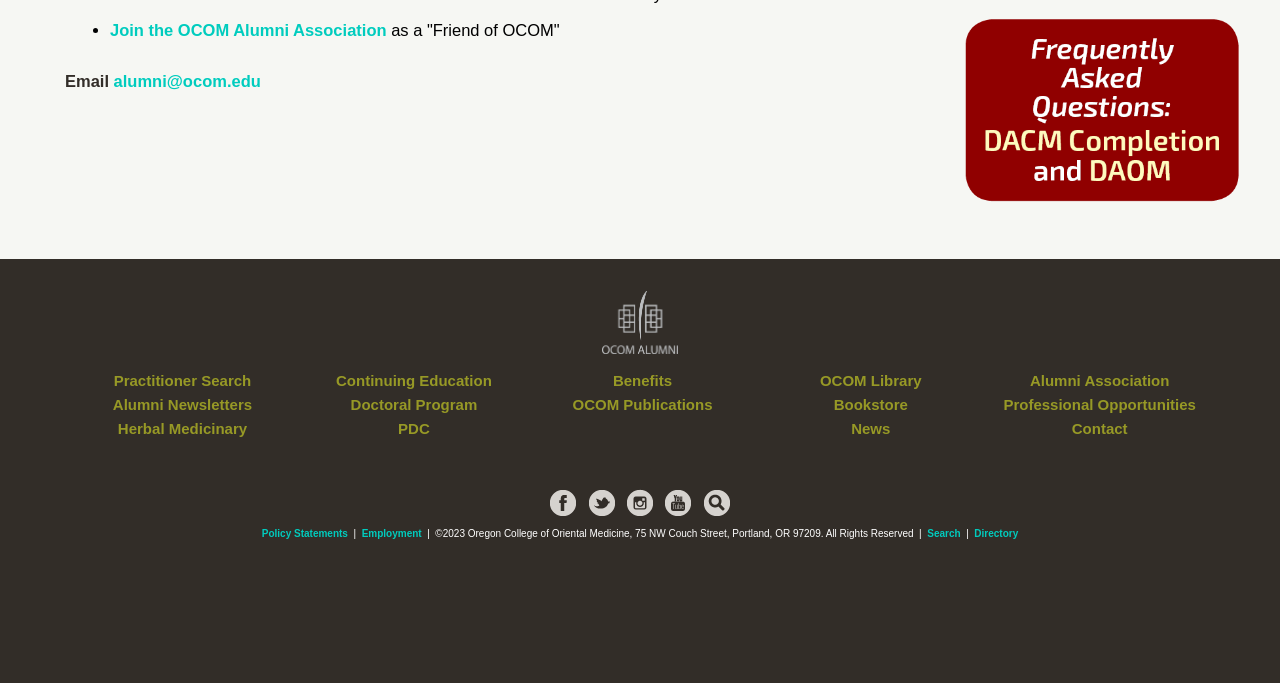Can you find the bounding box coordinates for the element to click on to achieve the instruction: "Read policy statements"?

[0.205, 0.773, 0.272, 0.789]